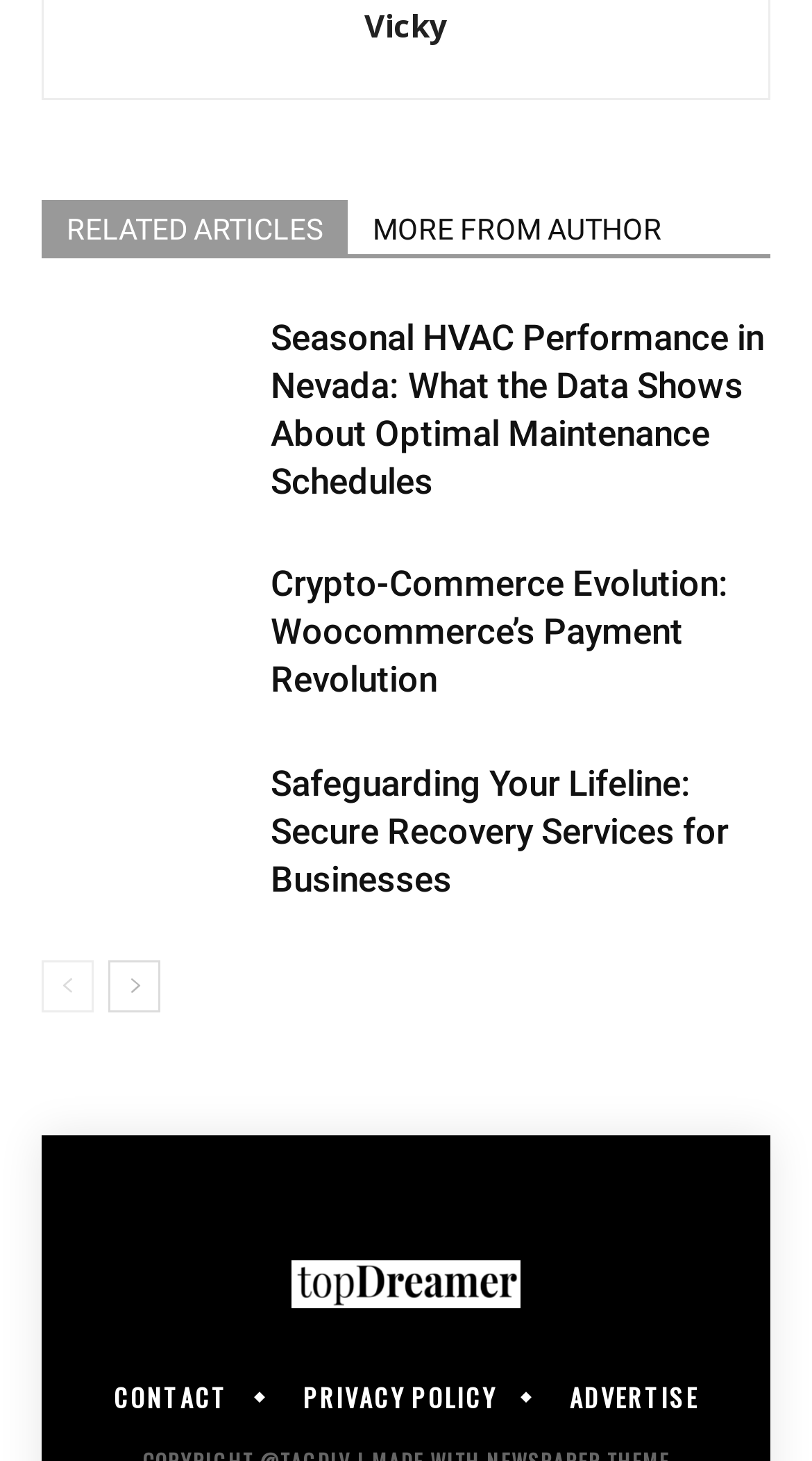How many articles are displayed on this page?
Look at the screenshot and give a one-word or phrase answer.

3